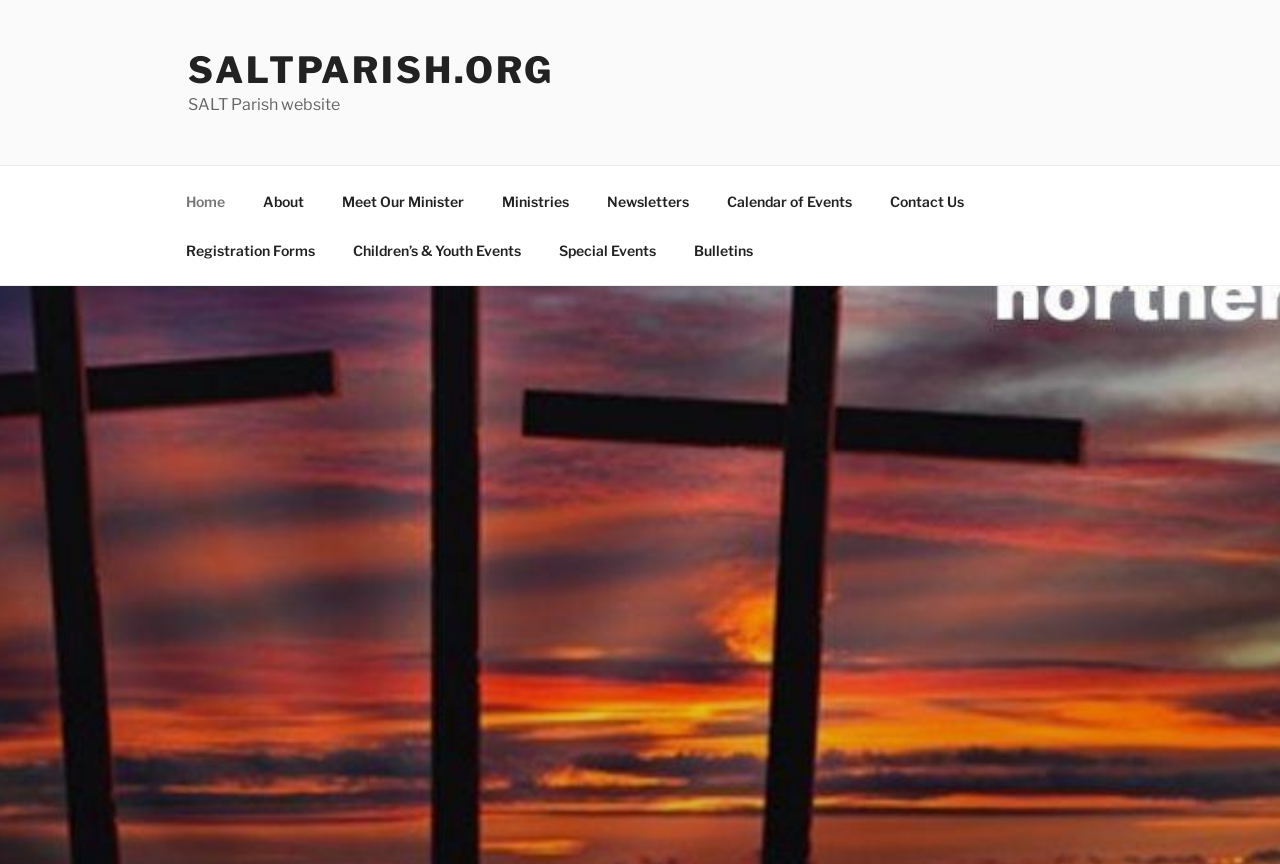Respond with a single word or phrase:
What type of element is 'SALT Parish website'?

StaticText